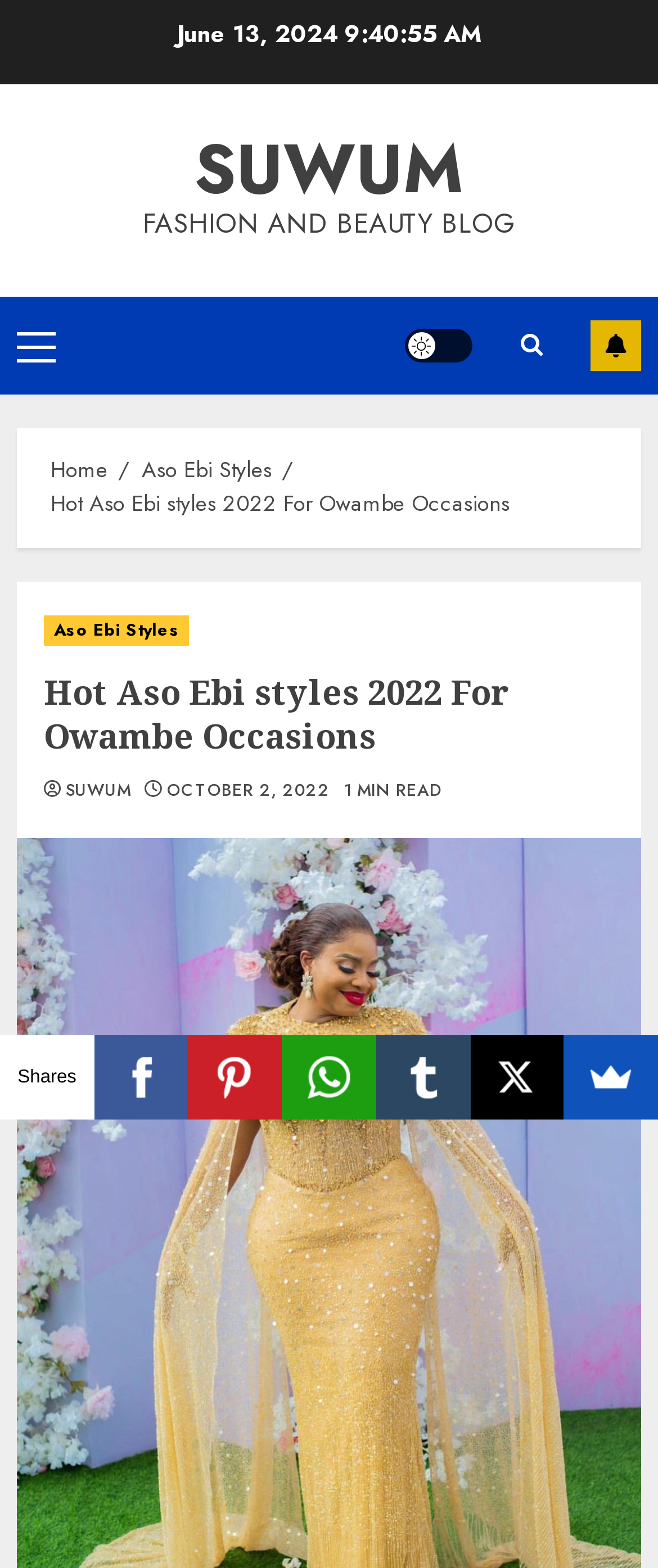Pinpoint the bounding box coordinates of the clickable area needed to execute the instruction: "Visit Home". The coordinates should be specified as four float numbers between 0 and 1, i.e., [left, top, right, bottom].

[0.077, 0.289, 0.164, 0.31]